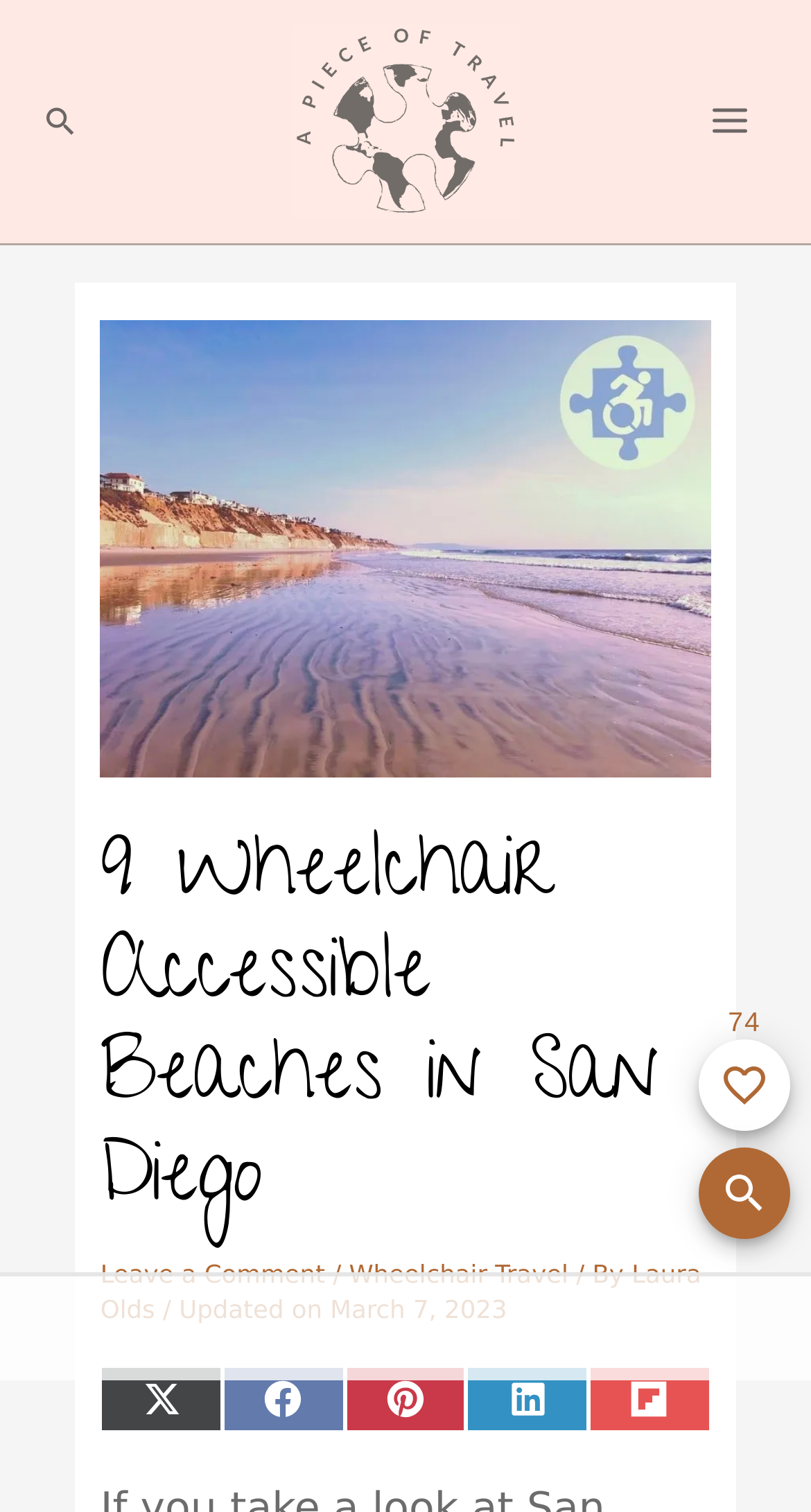Respond to the question with just a single word or phrase: 
How many images are associated with the 'Add to favorites' button?

2